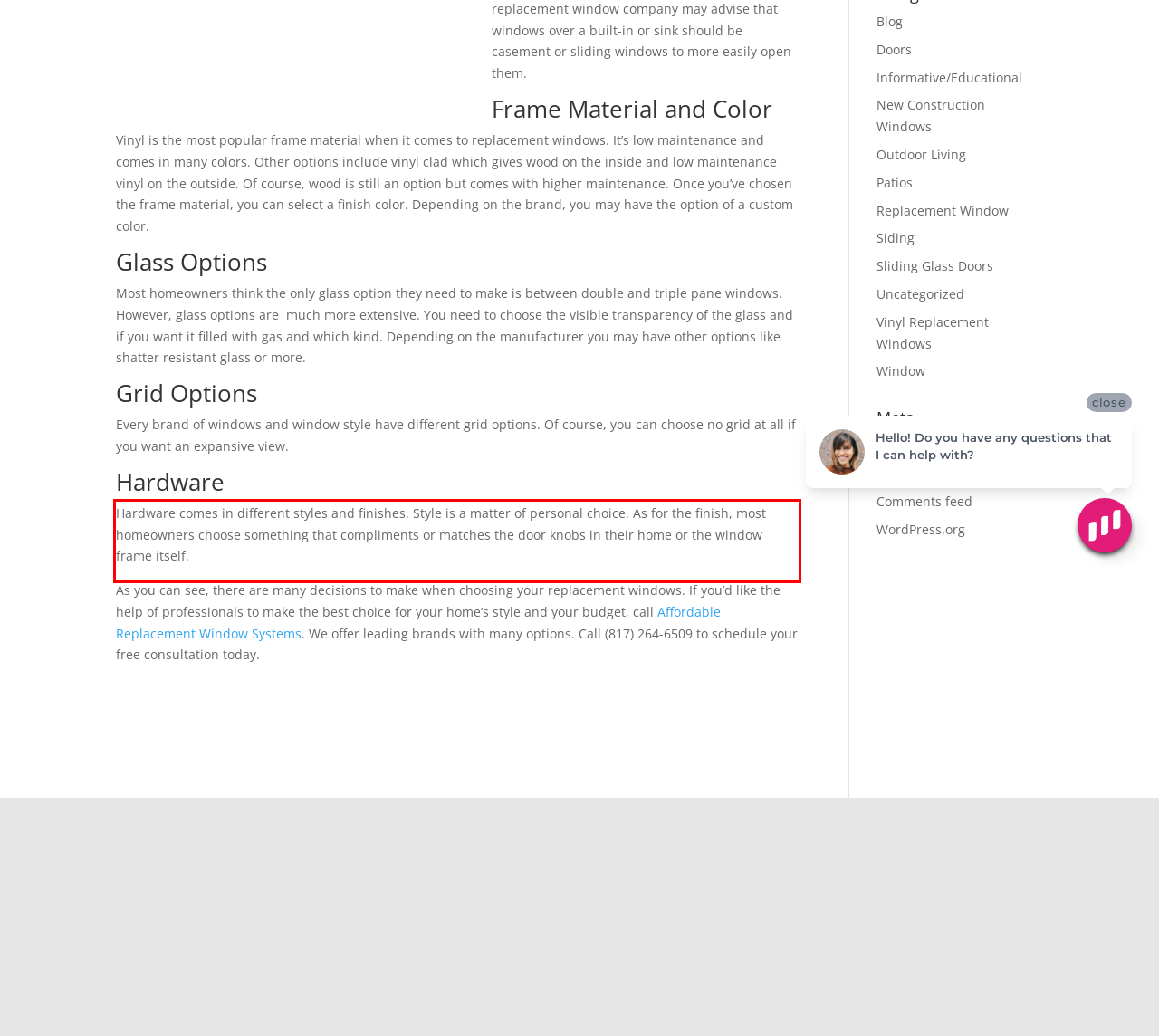Please examine the screenshot of the webpage and read the text present within the red rectangle bounding box.

Hardware comes in different styles and finishes. Style is a matter of personal choice. As for the finish, most homeowners choose something that compliments or matches the door knobs in their home or the window frame itself.